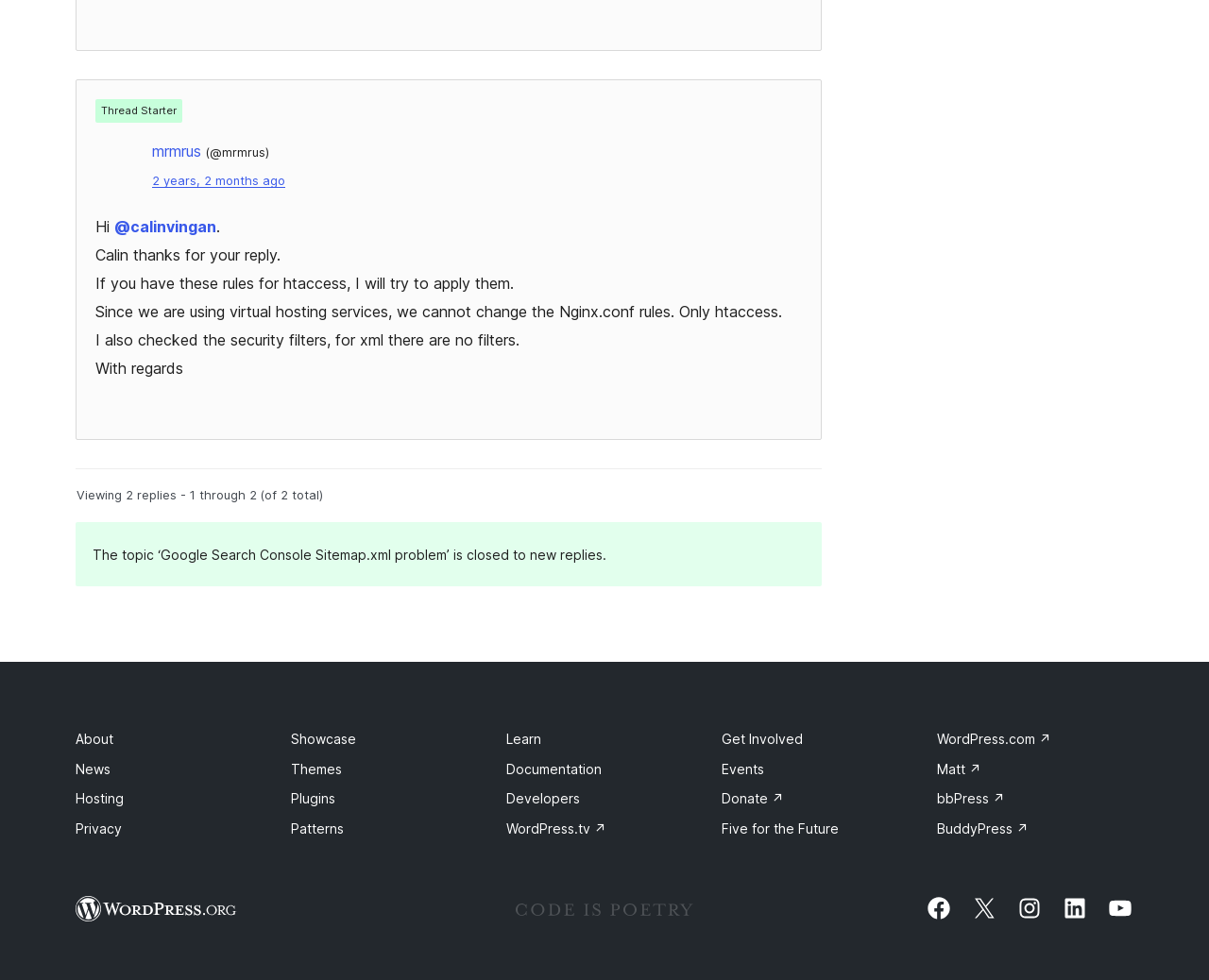Determine the bounding box coordinates for the area that needs to be clicked to fulfill this task: "Search for something". The coordinates must be given as four float numbers between 0 and 1, i.e., [left, top, right, bottom].

None